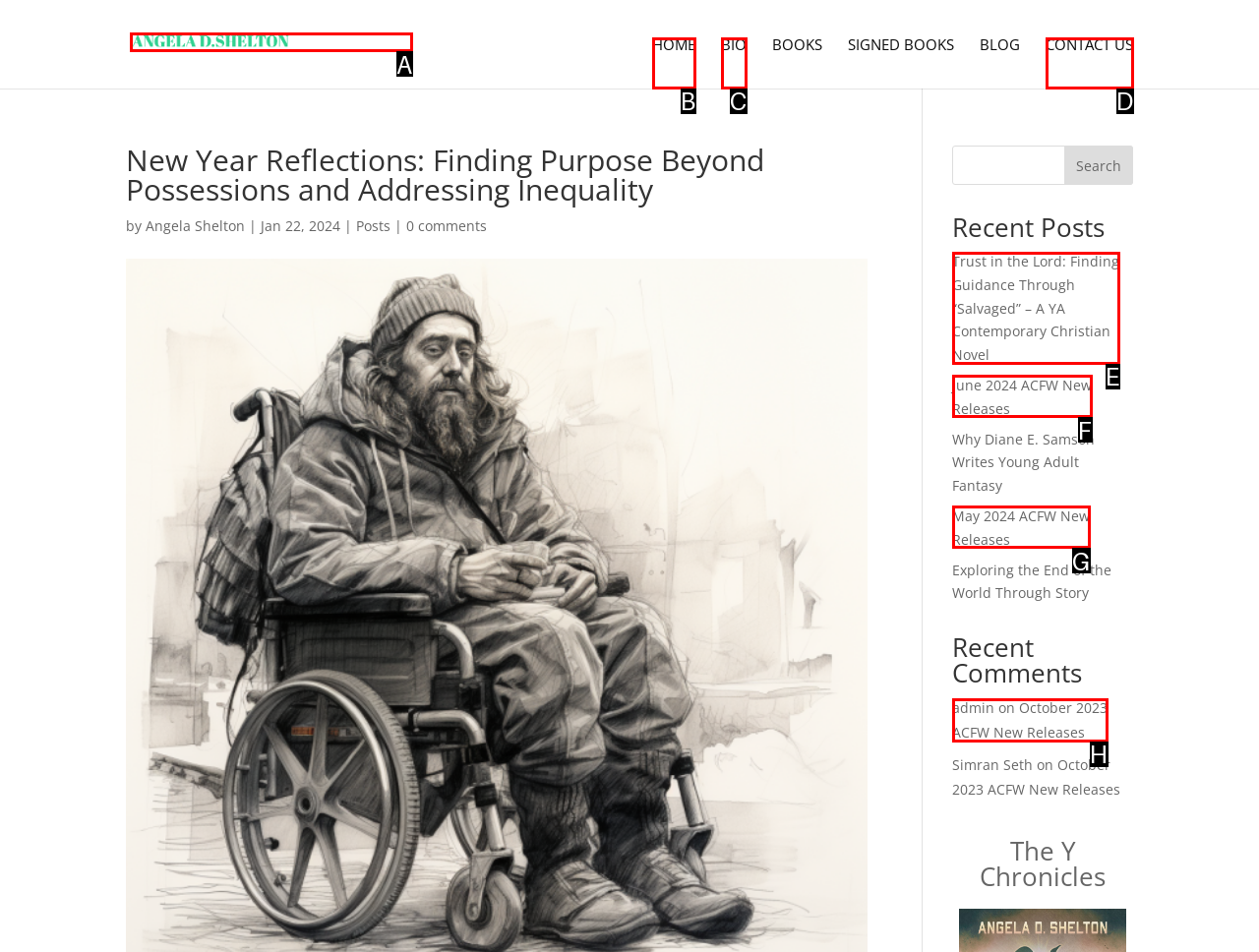From the provided options, which letter corresponds to the element described as: All Posts
Answer with the letter only.

None